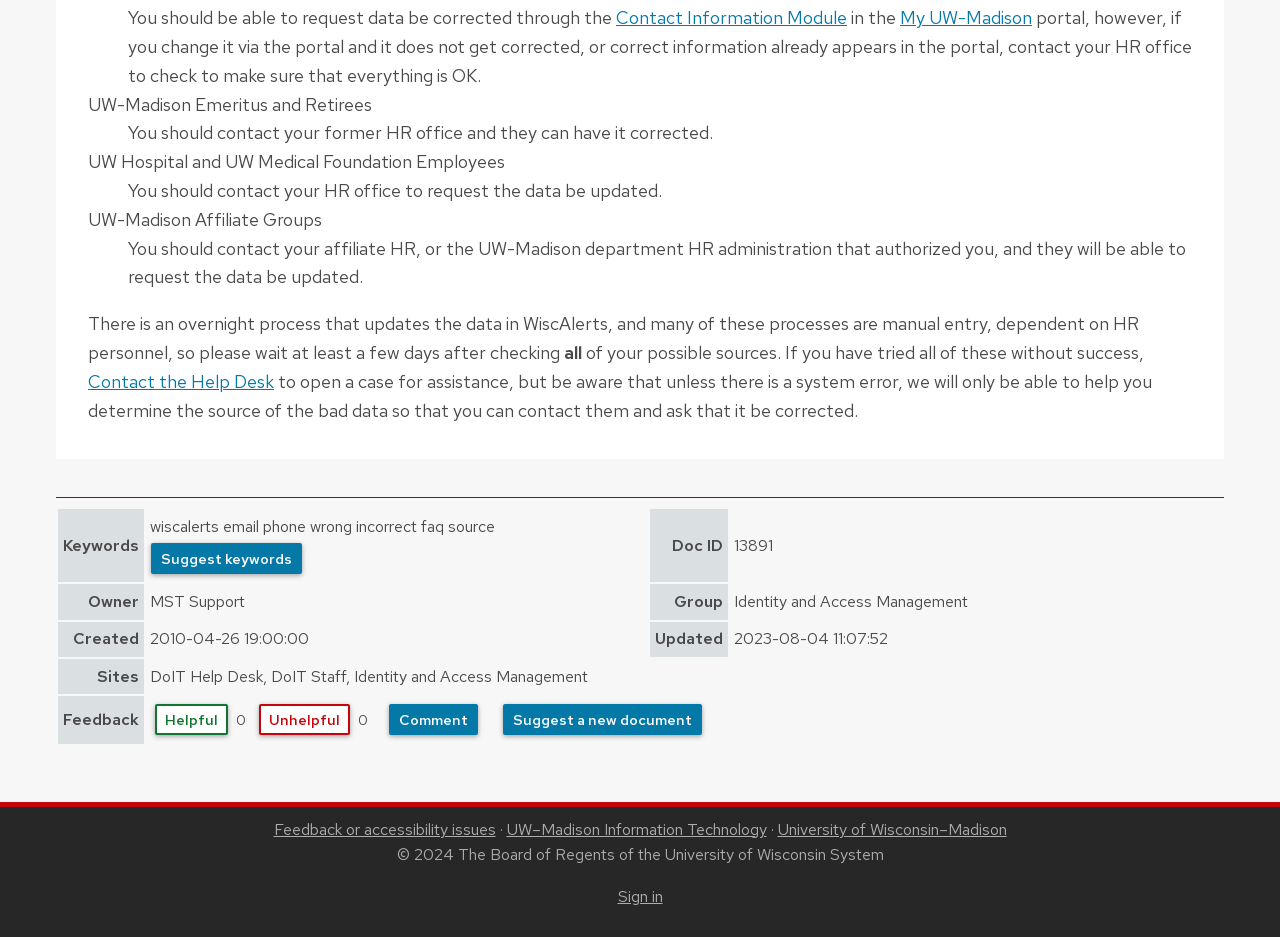Determine the bounding box coordinates for the HTML element mentioned in the following description: "Sign in". The coordinates should be a list of four floats ranging from 0 to 1, represented as [left, top, right, bottom].

[0.482, 0.945, 0.518, 0.968]